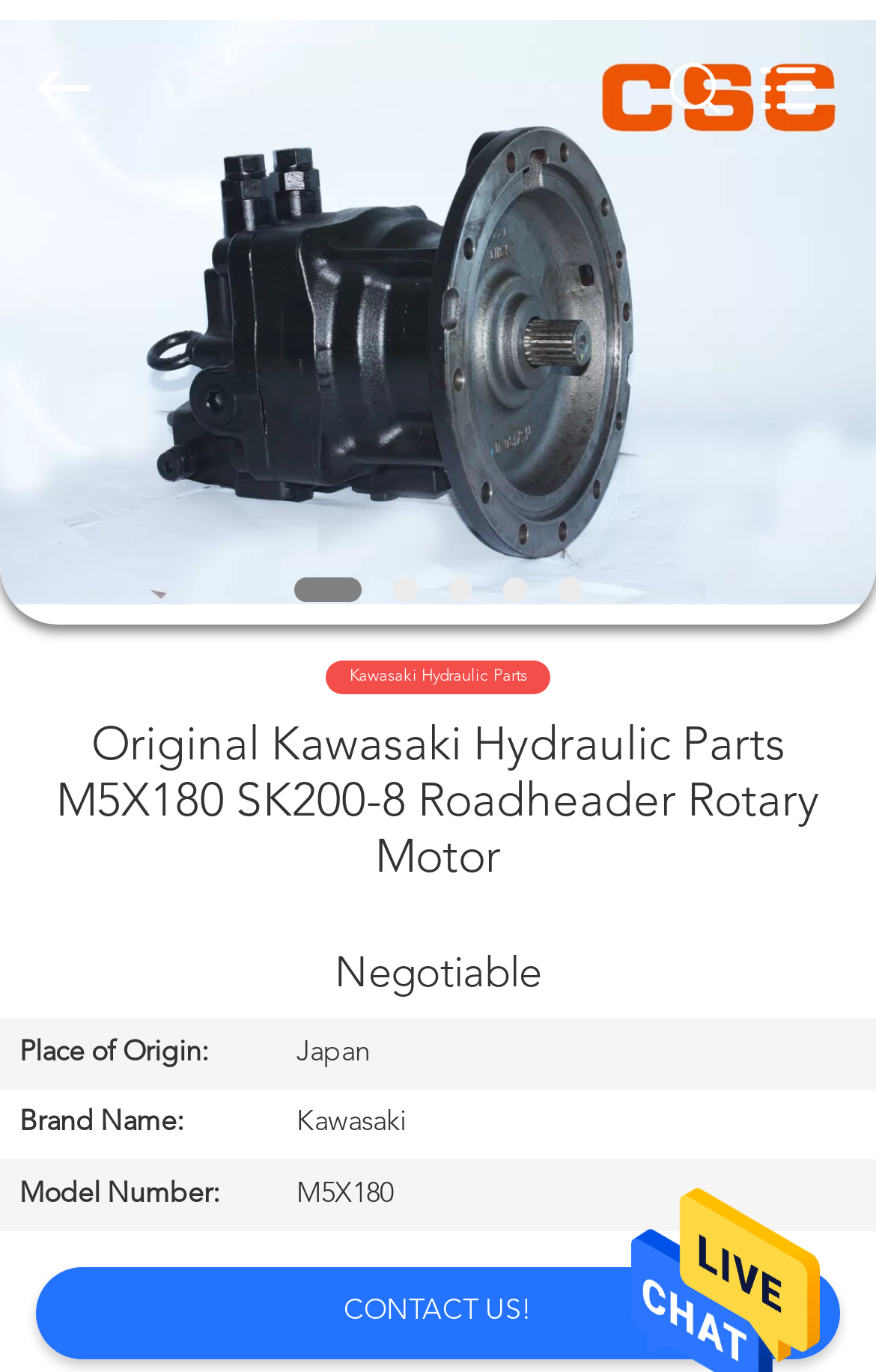Locate the bounding box coordinates of the area to click to fulfill this instruction: "go to home page". The bounding box should be presented as four float numbers between 0 and 1, in the order [left, top, right, bottom].

[0.0, 0.131, 0.195, 0.172]